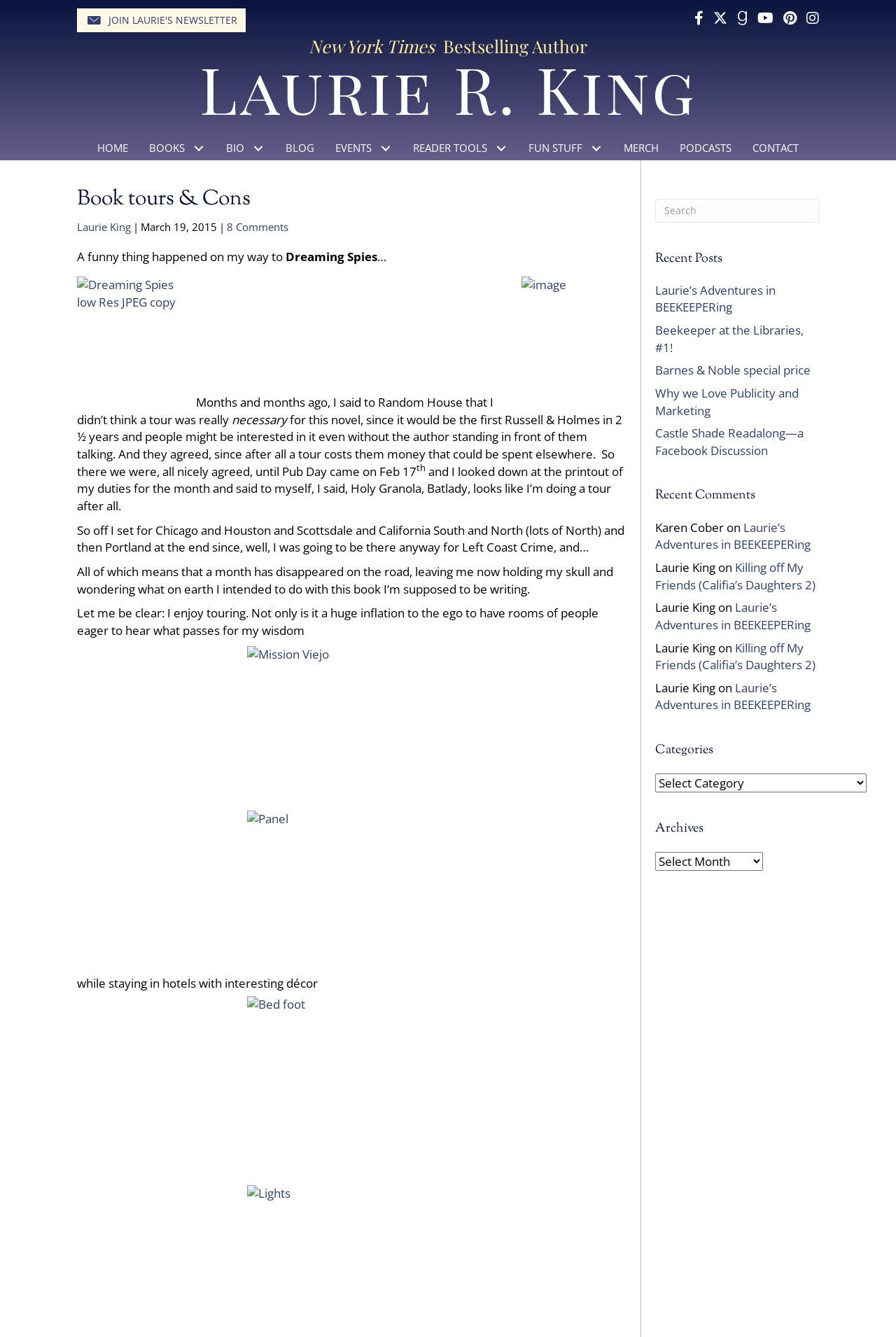Determine the bounding box coordinates of the clickable element to complete this instruction: "View Categories". Provide the coordinates in the format of four float numbers between 0 and 1, [left, top, right, bottom].

[0.731, 0.579, 0.967, 0.593]